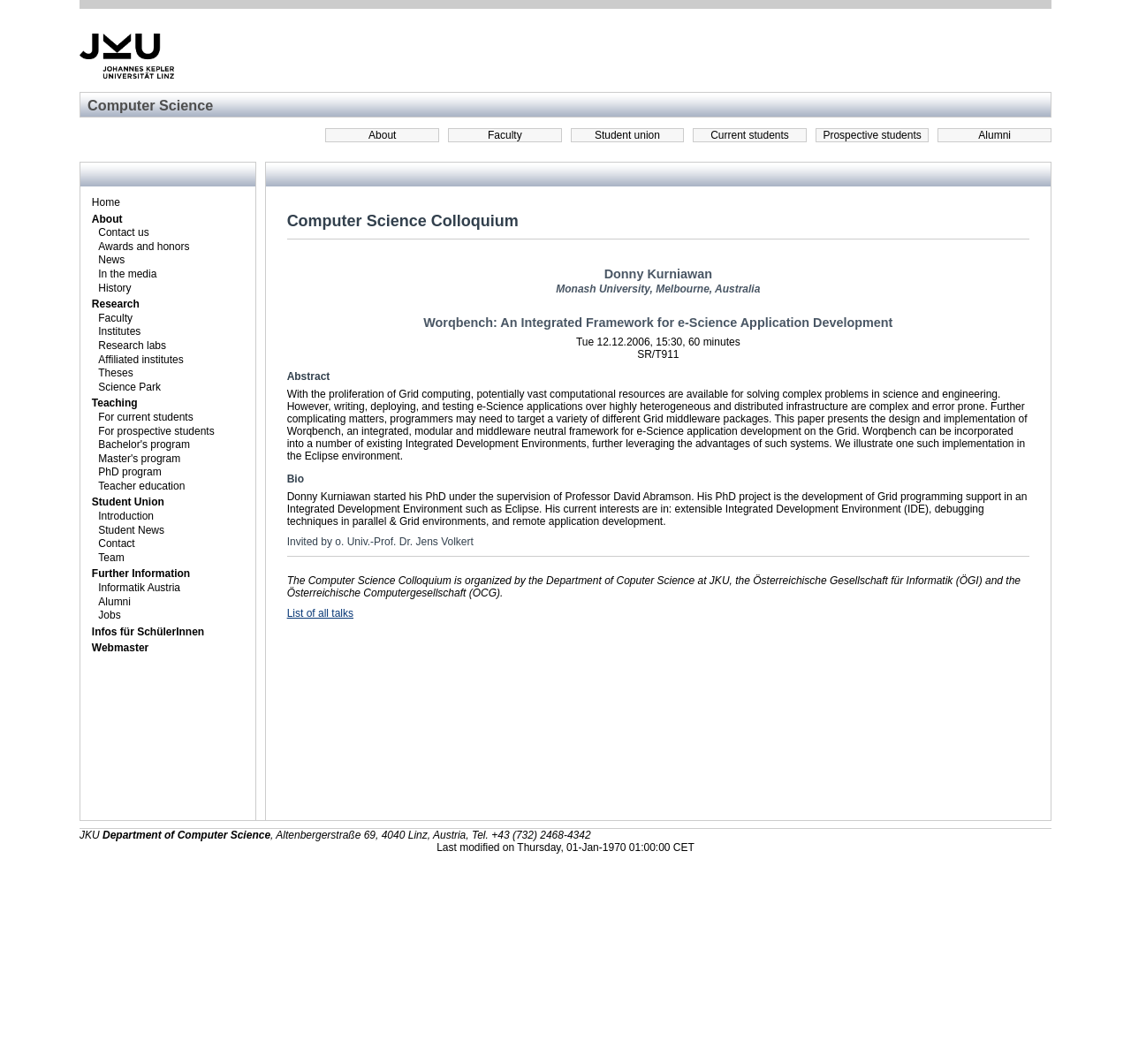Could you locate the bounding box coordinates for the section that should be clicked to accomplish this task: "Search for something".

None